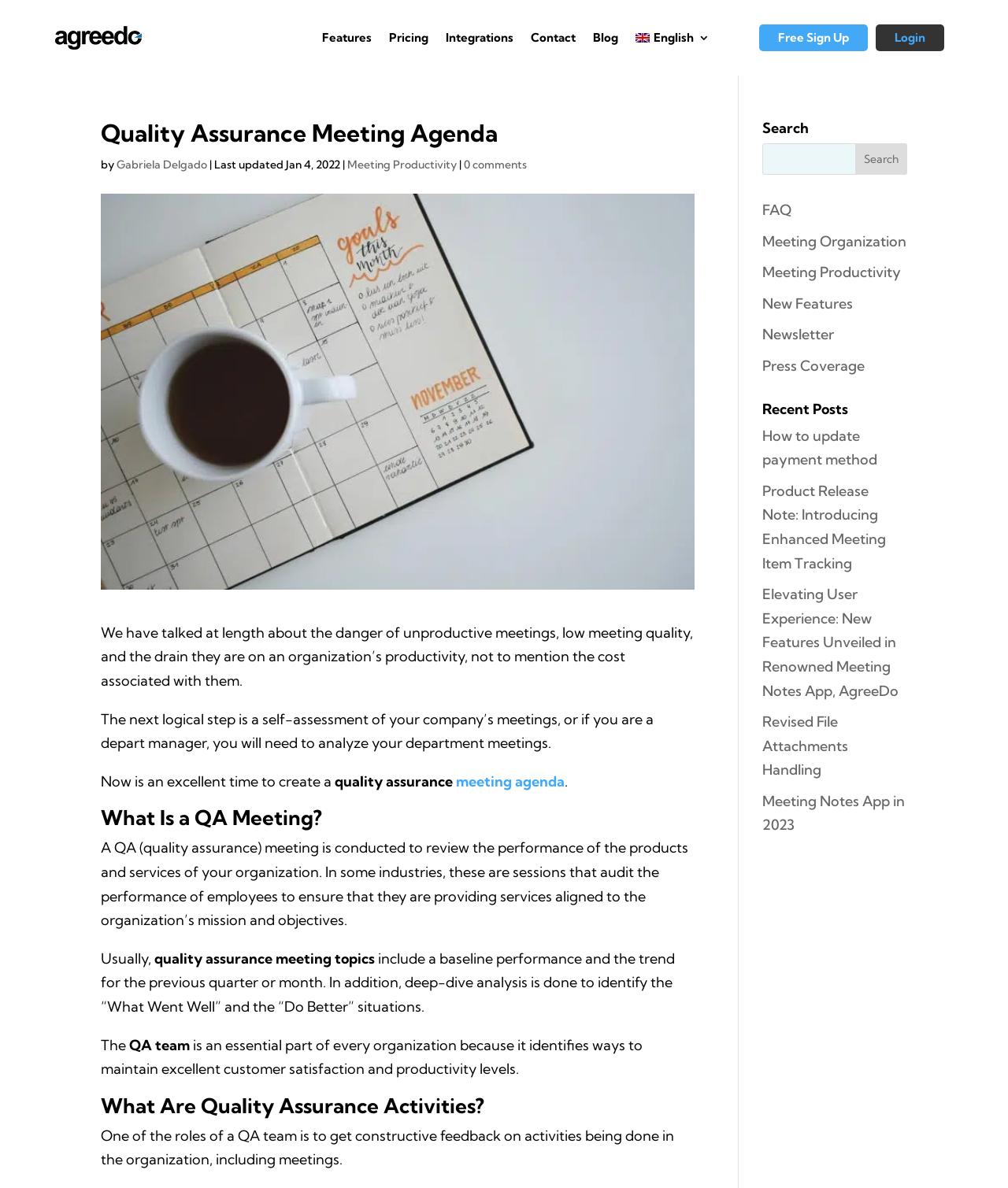What is the last updated date of the webpage?
Please answer the question as detailed as possible.

The last updated date of the webpage is mentioned as 'Last updated Jan 4, 2022', which is a static text element on the webpage.